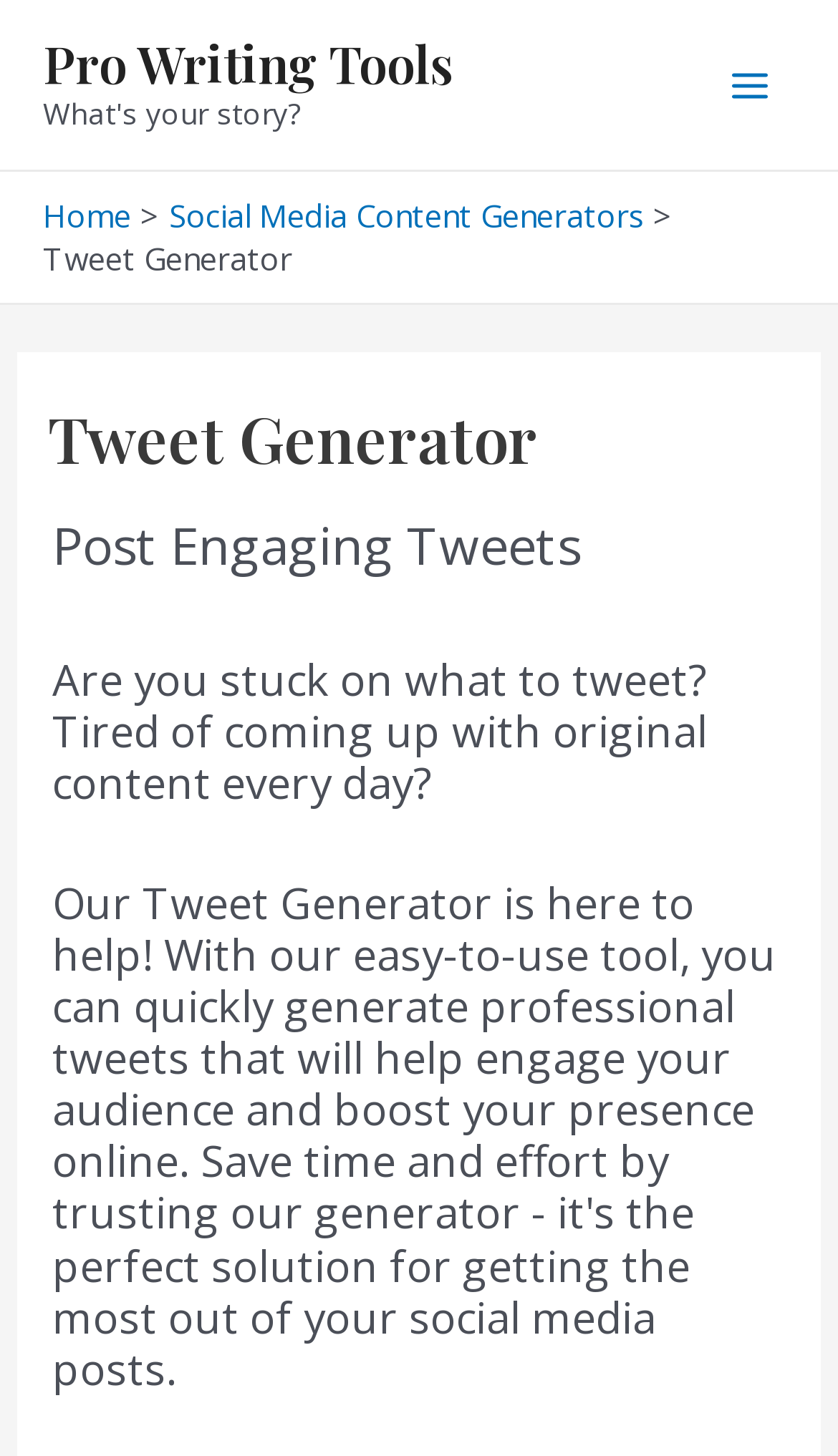What is the user struggling with?
Refer to the image and answer the question using a single word or phrase.

Coming up with original content